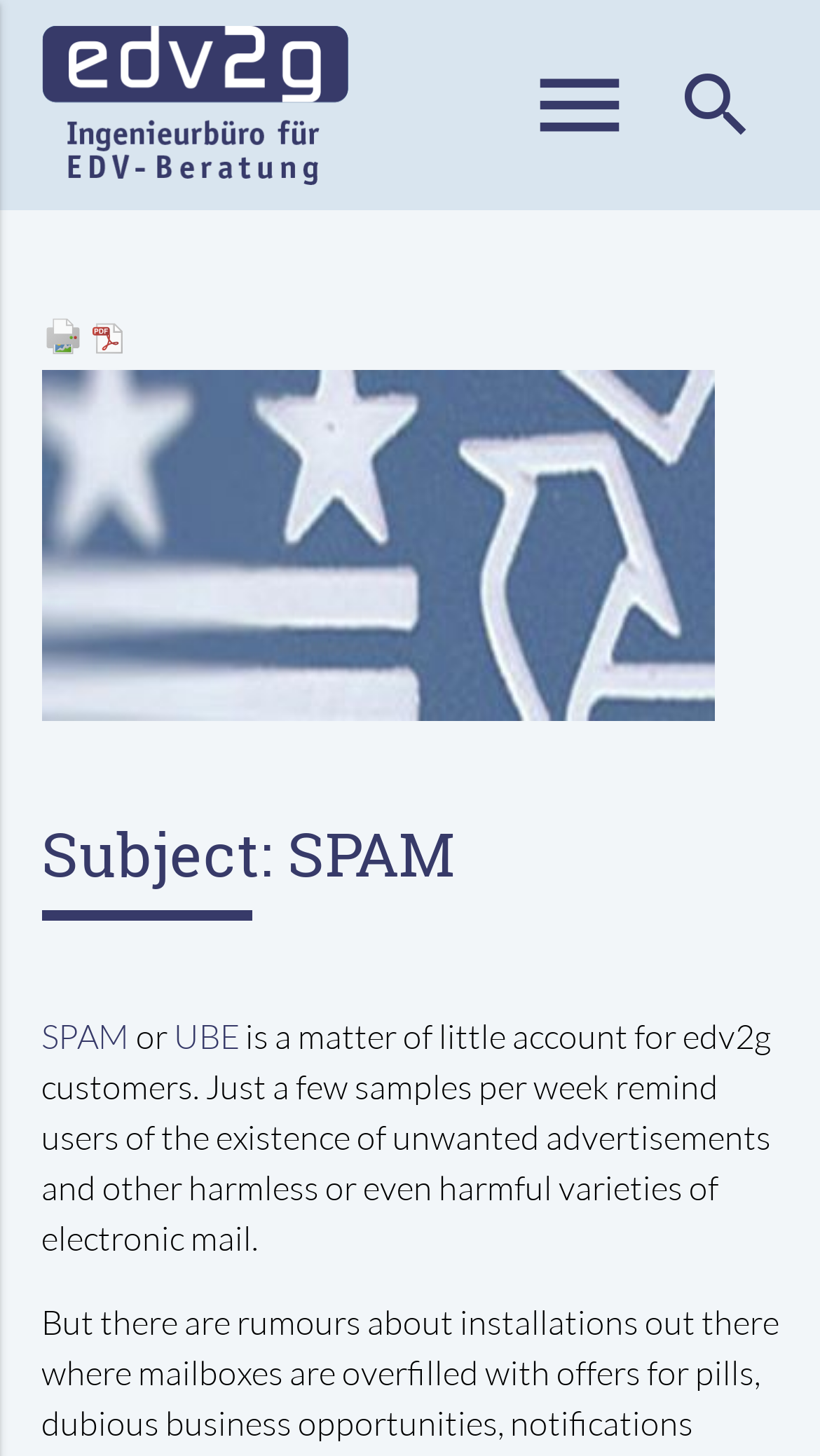What is the purpose of the search box?
Please analyze the image and answer the question with as much detail as possible.

The search box is located at the top of the webpage, and it has a label 'Keywords' next to it. The presence of a search button with the text 'SEARCH' suggests that the search box is used to search for specific keywords or phrases.